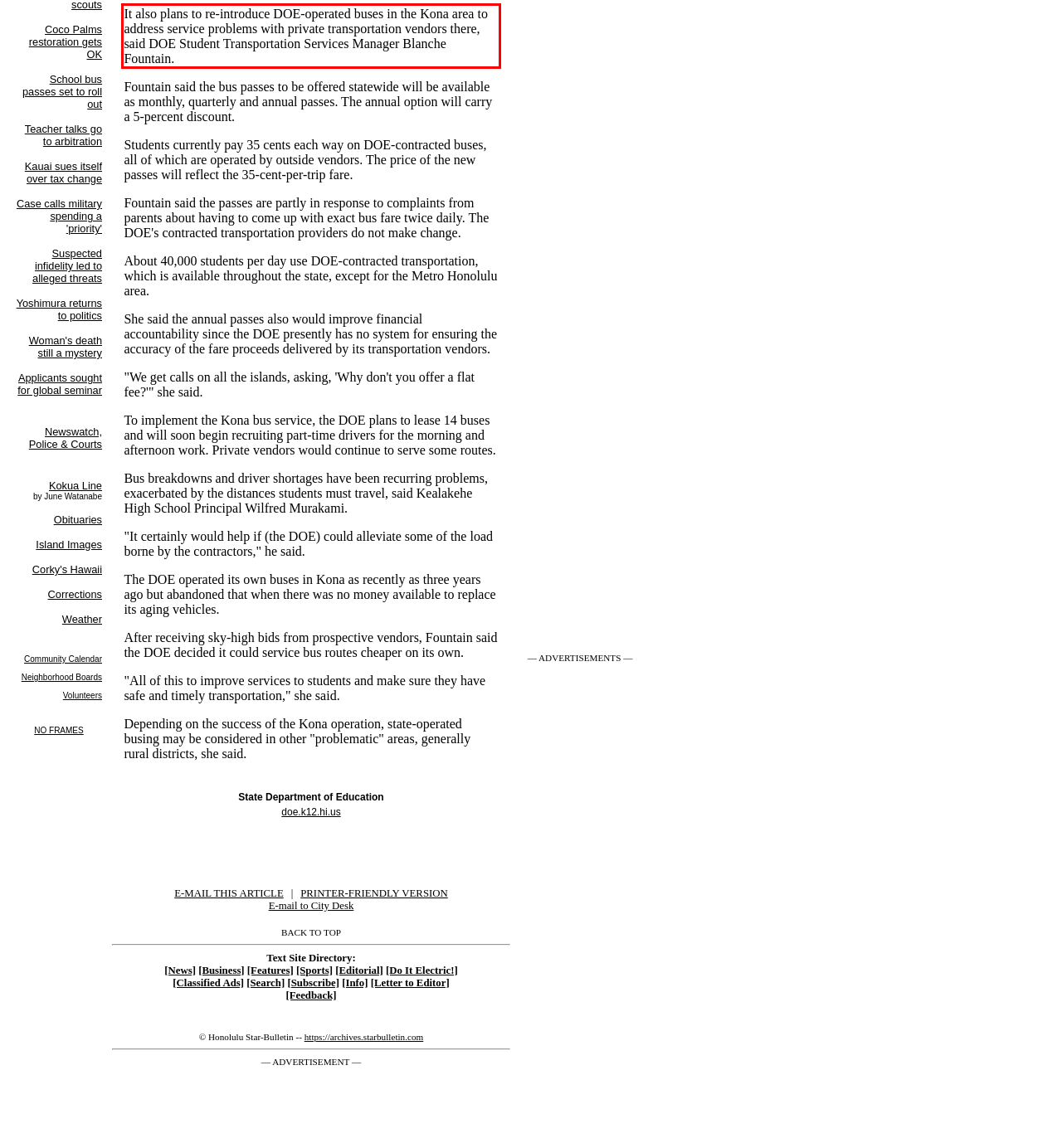By examining the provided screenshot of a webpage, recognize the text within the red bounding box and generate its text content.

It also plans to re-introduce DOE-operated buses in the Kona area to address service problems with private transportation vendors there, said DOE Student Transportation Services Manager Blanche Fountain.